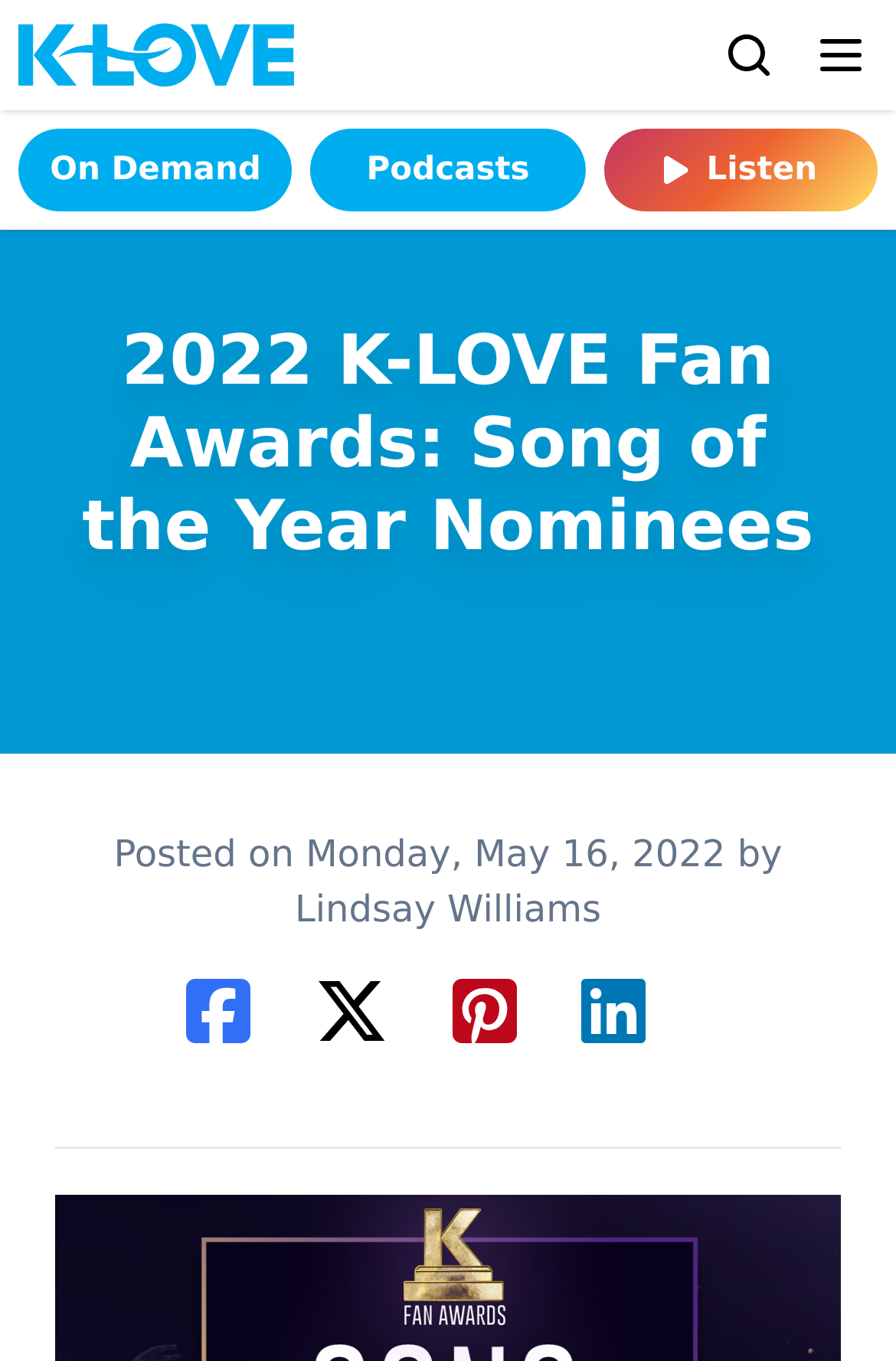Determine the bounding box coordinates of the UI element described by: "parent_node: Open main menu aria-label="Search"".

[0.805, 0.02, 0.867, 0.061]